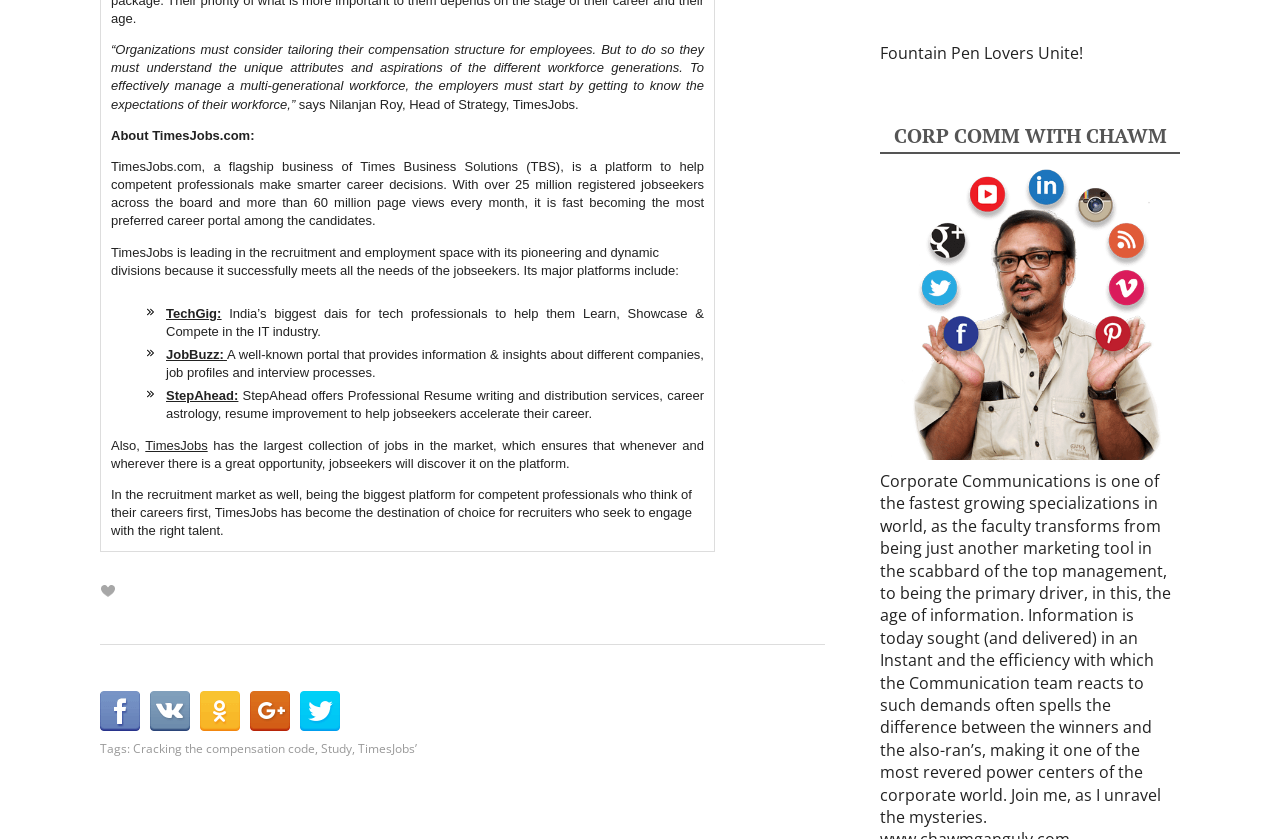Based on the element description Cracking the compensation code, identify the bounding box of the UI element in the given webpage screenshot. The coordinates should be in the format (top-left x, top-left y, bottom-right x, bottom-right y) and must be between 0 and 1.

[0.104, 0.882, 0.246, 0.902]